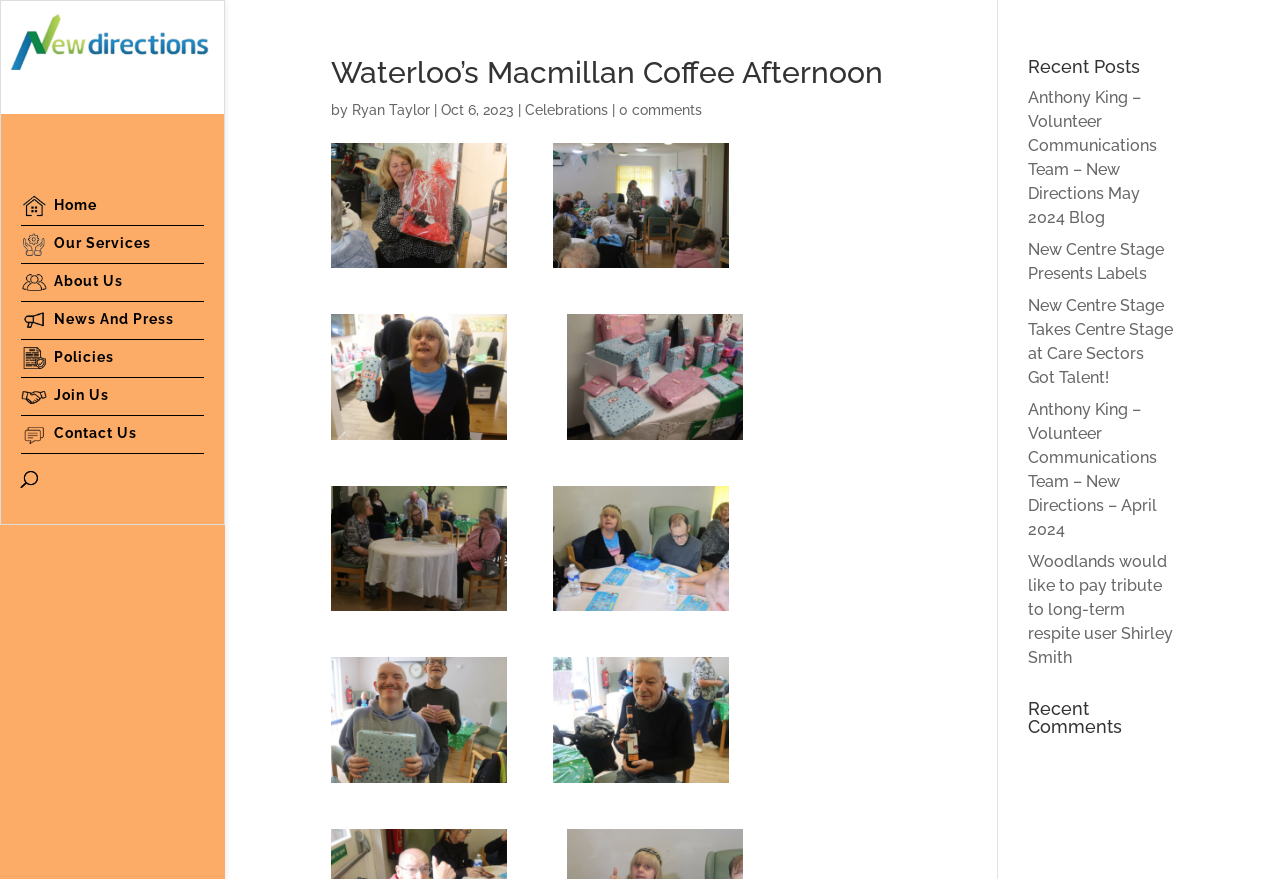Specify the bounding box coordinates of the element's area that should be clicked to execute the given instruction: "read about celebrations". The coordinates should be four float numbers between 0 and 1, i.e., [left, top, right, bottom].

[0.41, 0.116, 0.475, 0.134]